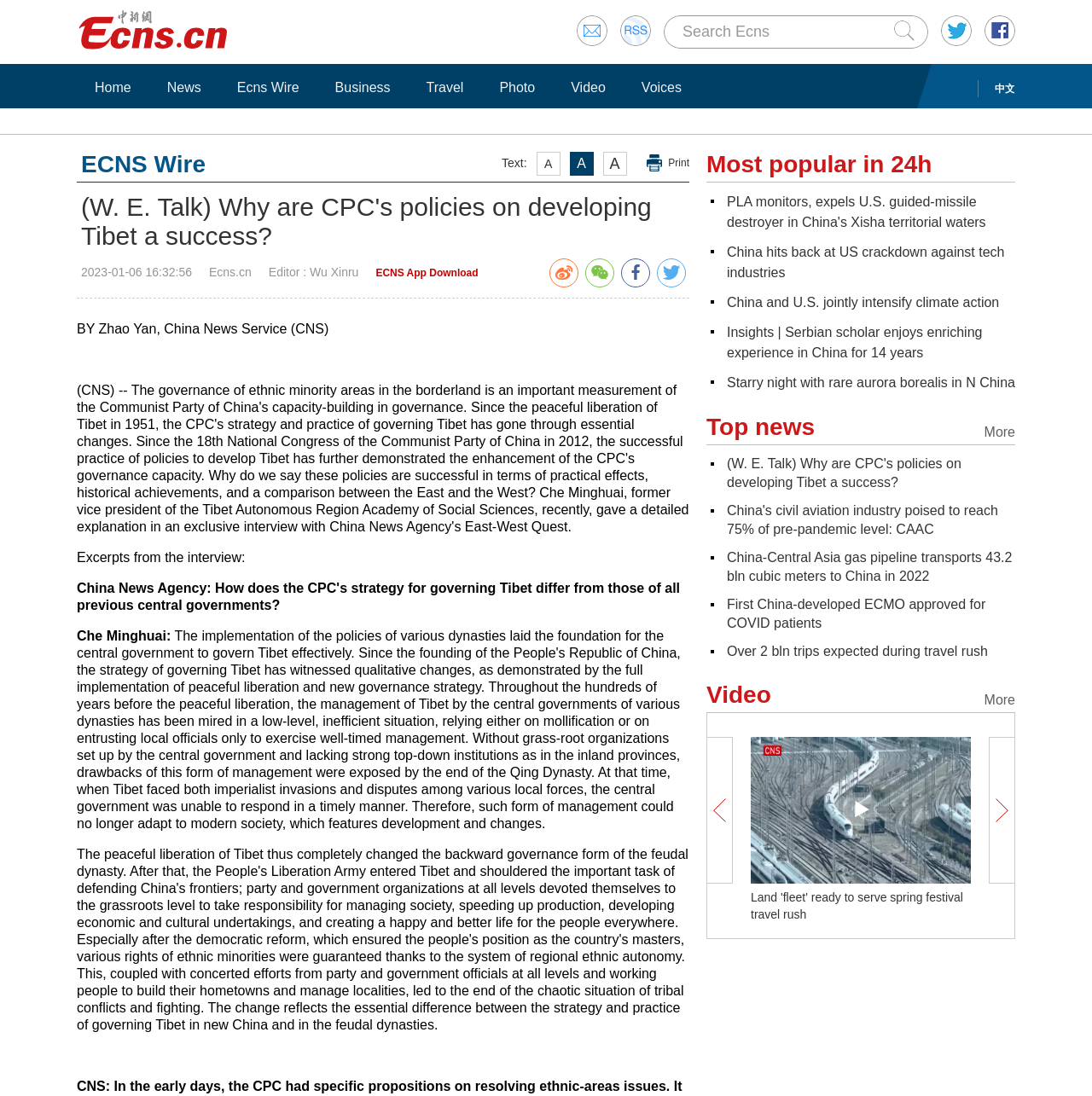Please identify the bounding box coordinates of the area I need to click to accomplish the following instruction: "Click Submit".

[0.819, 0.019, 0.838, 0.037]